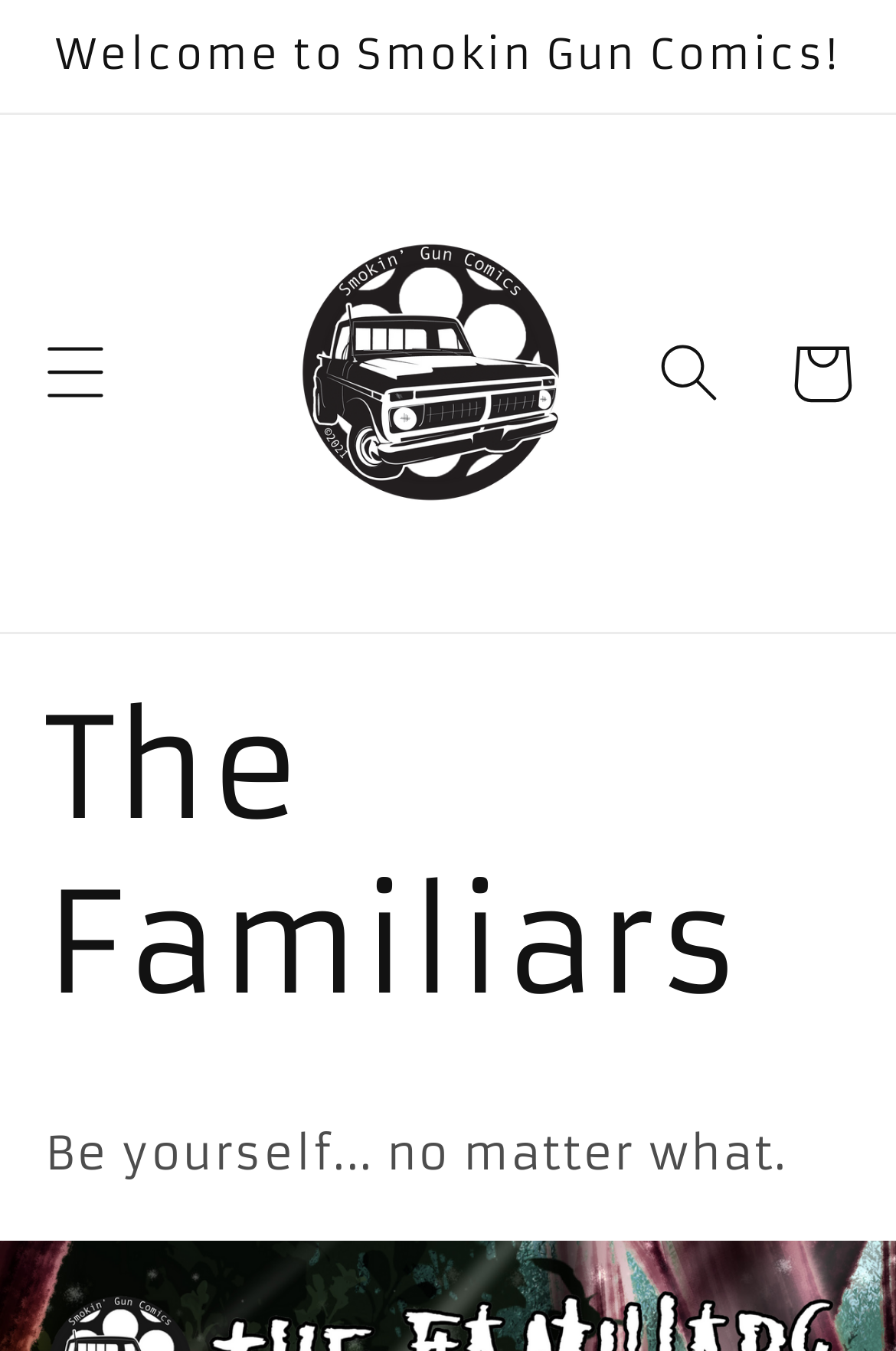Provide the bounding box coordinates of the HTML element this sentence describes: "parent_node: Cart". The bounding box coordinates consist of four float numbers between 0 and 1, i.e., [left, top, right, bottom].

[0.266, 0.101, 0.697, 0.451]